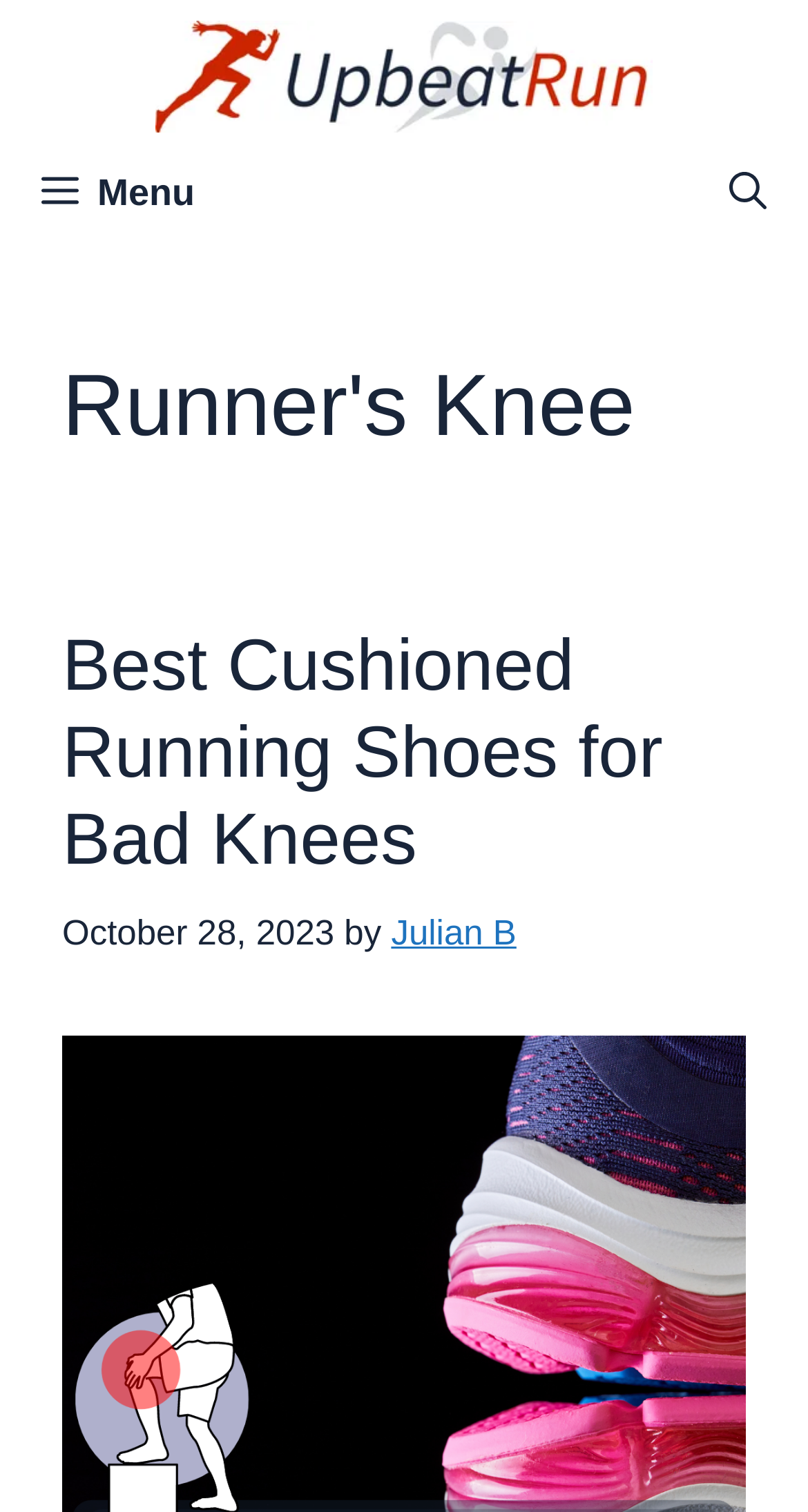What is the title of the related article?
Please give a detailed and thorough answer to the question, covering all relevant points.

I determined the title of the related article by looking at the link element with the text 'Best Cushioned Running Shoes for Bad Knees', which is located below the main heading element.